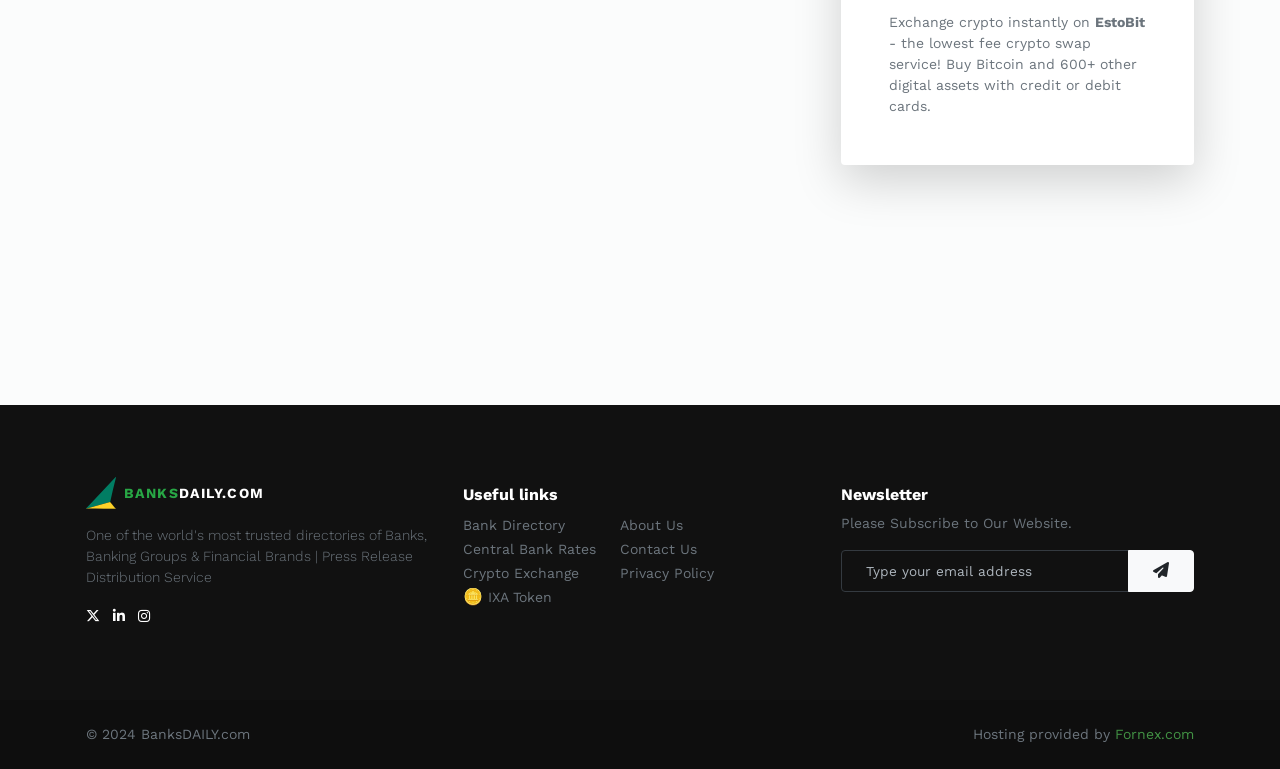Locate the bounding box coordinates of the region to be clicked to comply with the following instruction: "Subscribe to the newsletter". The coordinates must be four float numbers between 0 and 1, in the form [left, top, right, bottom].

[0.881, 0.715, 0.933, 0.769]